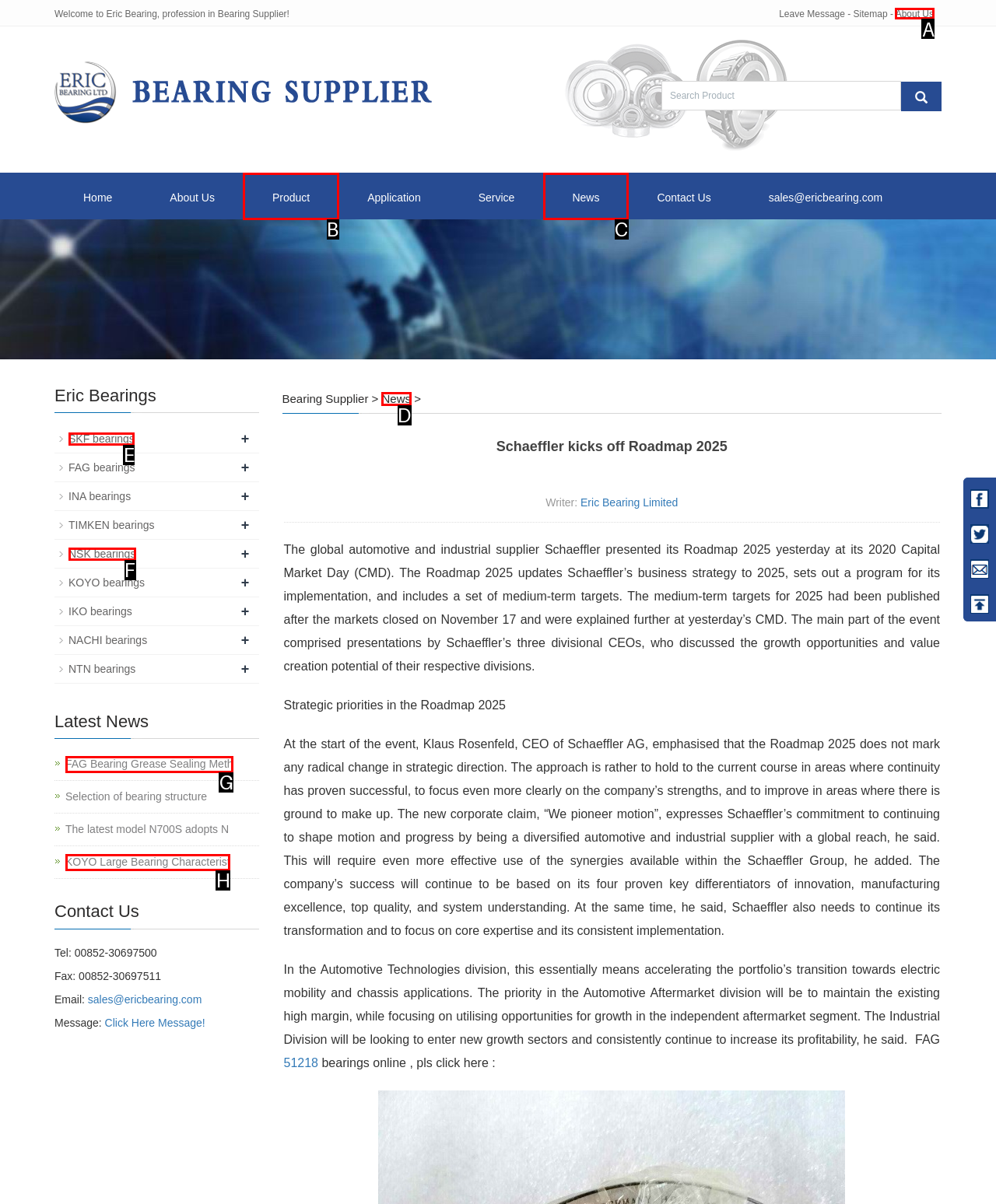To complete the instruction: Click on About Us, which HTML element should be clicked?
Respond with the option's letter from the provided choices.

A